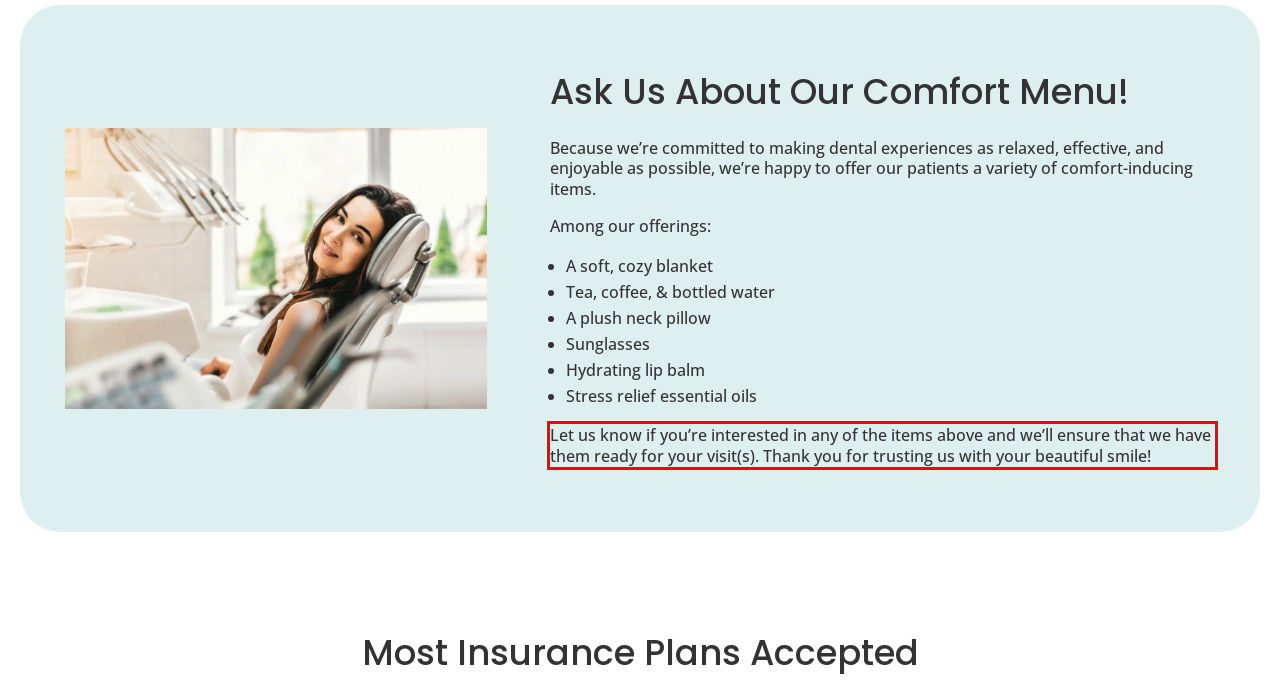You have a screenshot of a webpage with a red bounding box. Use OCR to generate the text contained within this red rectangle.

Let us know if you’re interested in any of the items above and we’ll ensure that we have them ready for your visit(s). Thank you for trusting us with your beautiful smile!